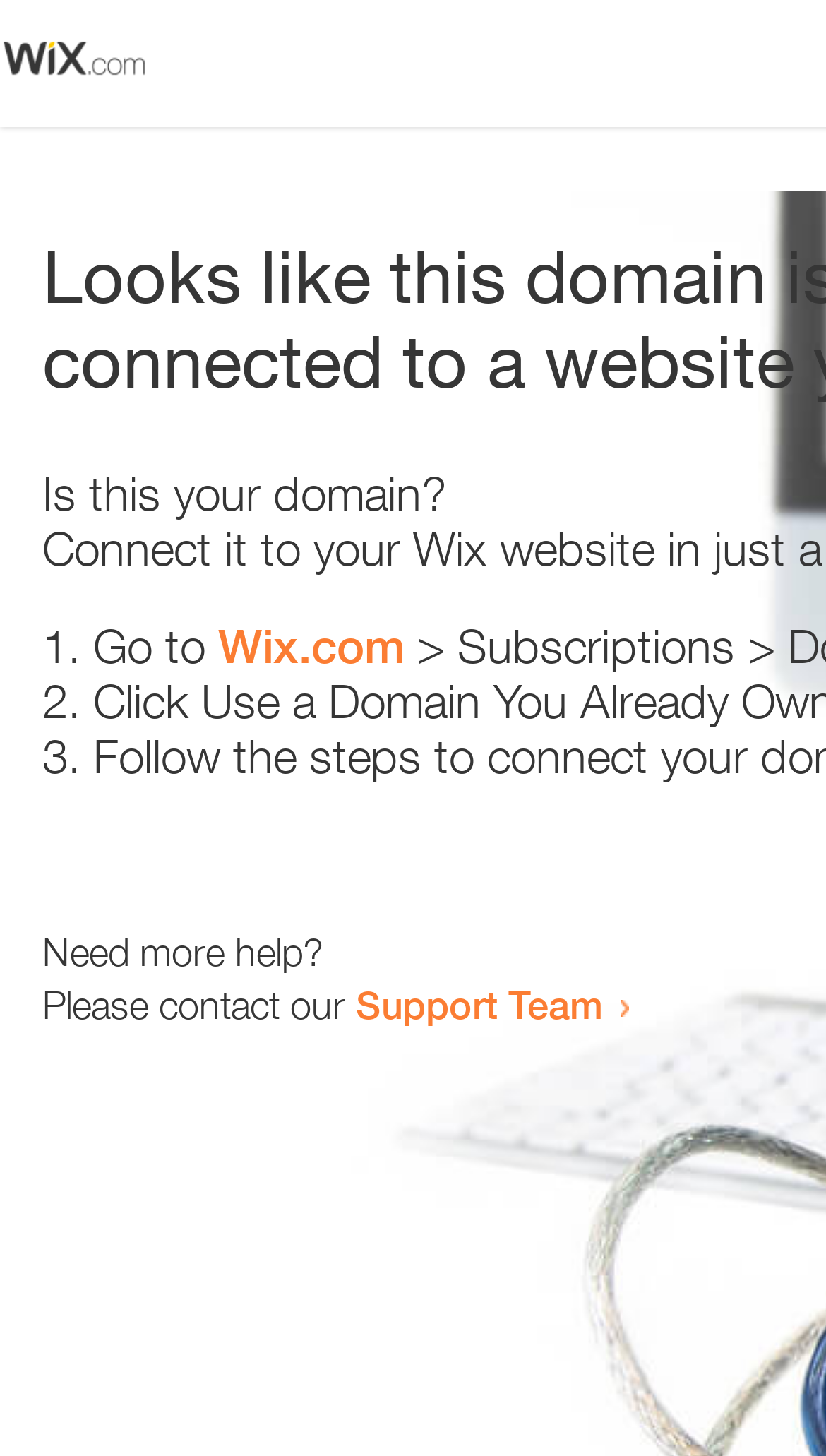How many list markers are present?
Based on the screenshot, provide your answer in one word or phrase.

3